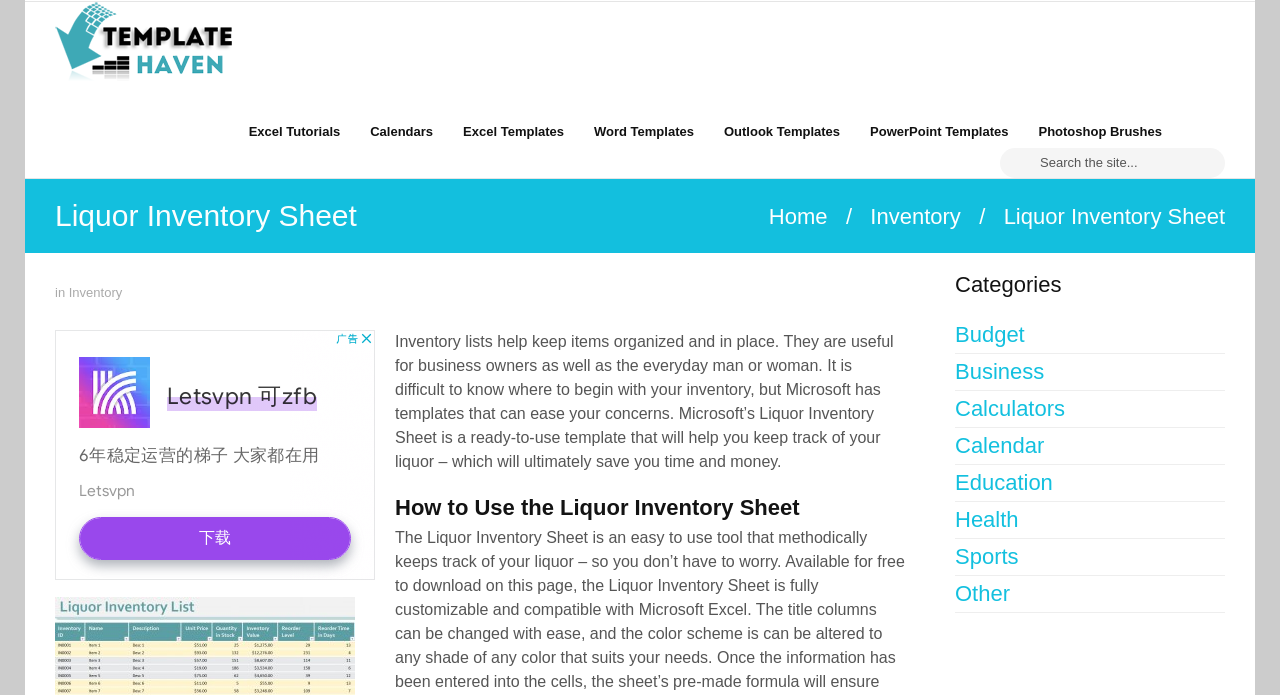Determine the bounding box for the HTML element described here: "name="s" placeholder="Search the site..."". The coordinates should be given as [left, top, right, bottom] with each number being a float between 0 and 1.

[0.781, 0.212, 0.957, 0.255]